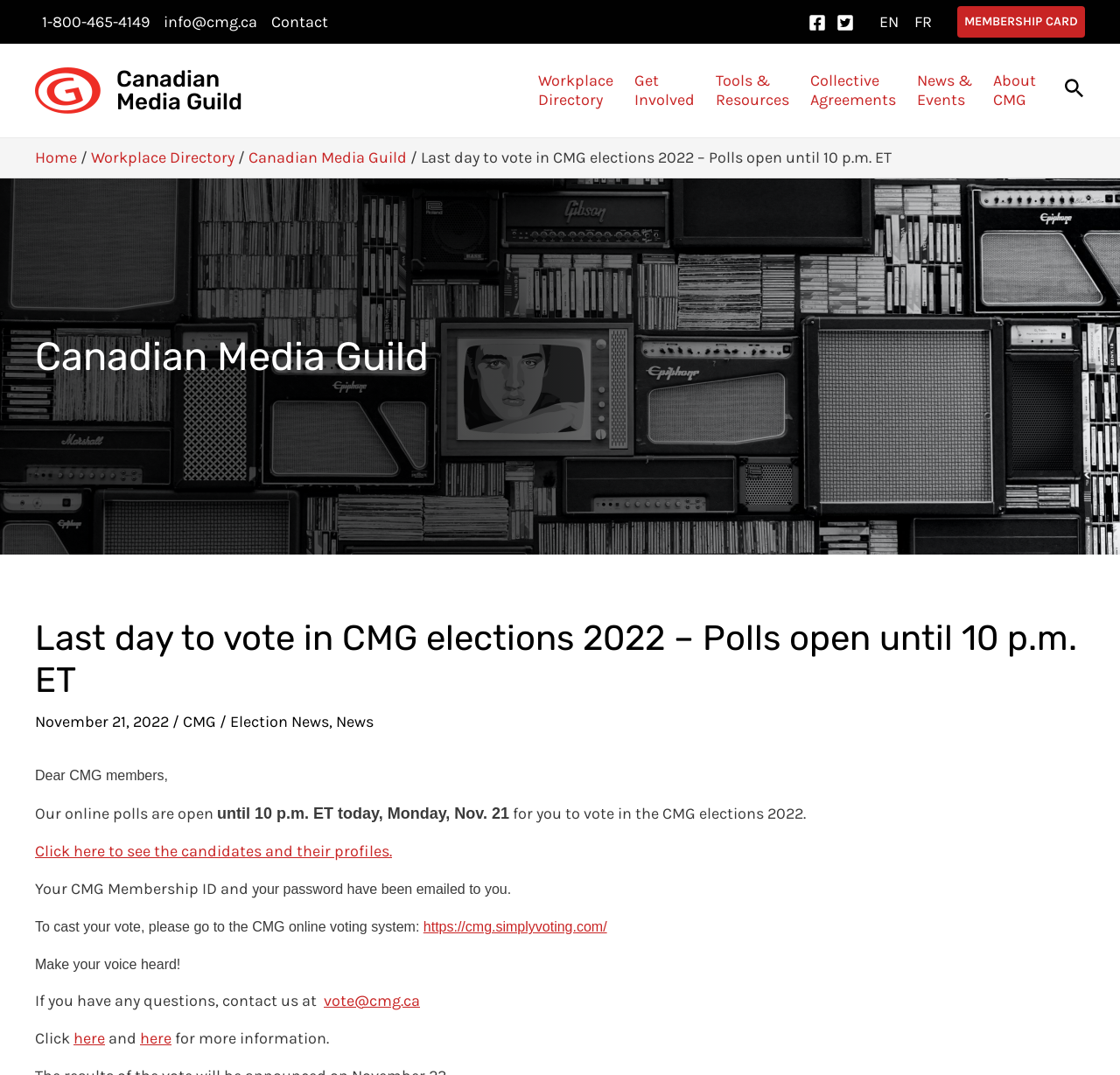Indicate the bounding box coordinates of the element that must be clicked to execute the instruction: "Click the Facebook link". The coordinates should be given as four float numbers between 0 and 1, i.e., [left, top, right, bottom].

[0.722, 0.013, 0.738, 0.029]